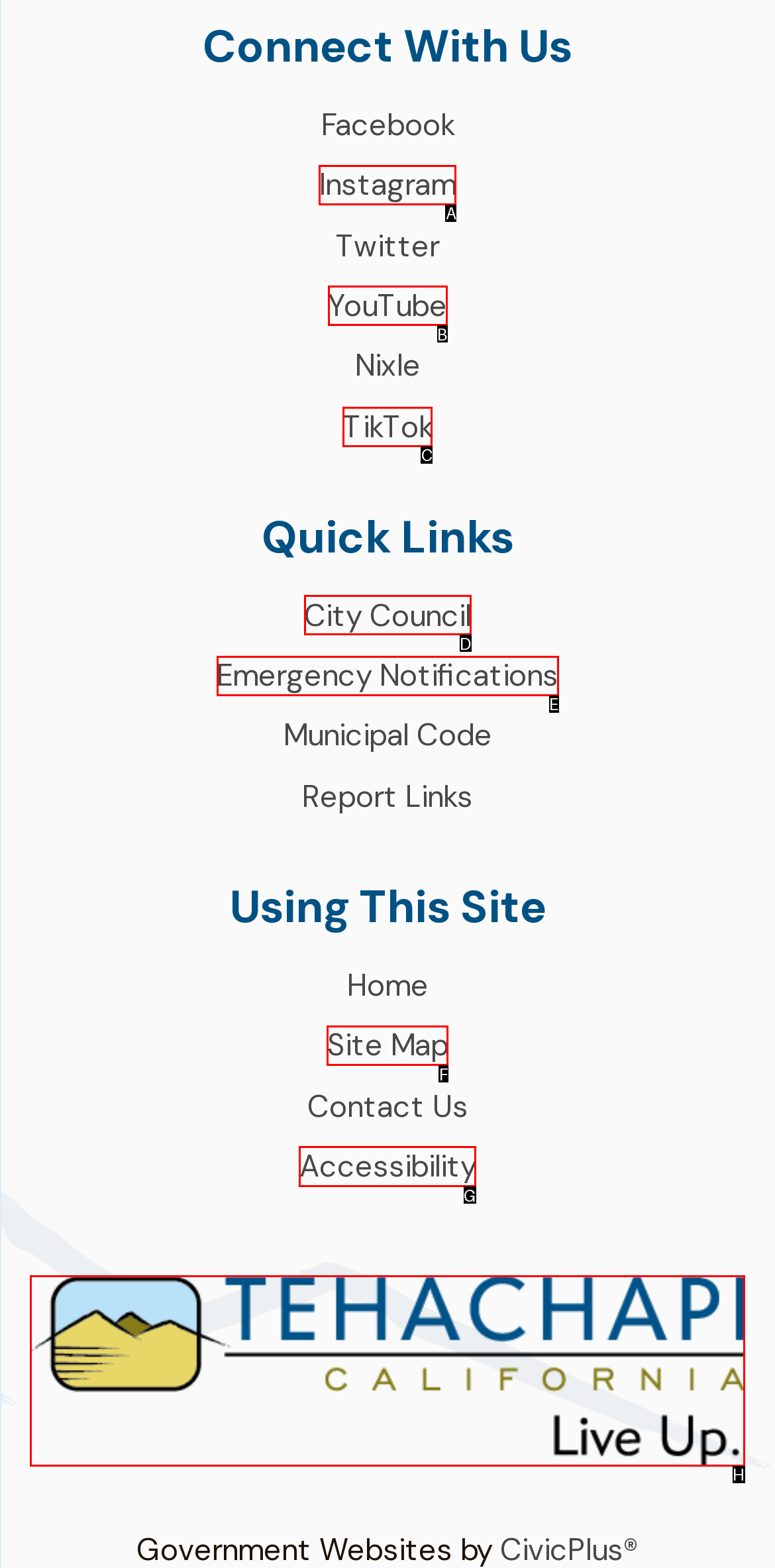Determine the letter of the element to click to accomplish this task: Check Accessibility page. Respond with the letter.

G